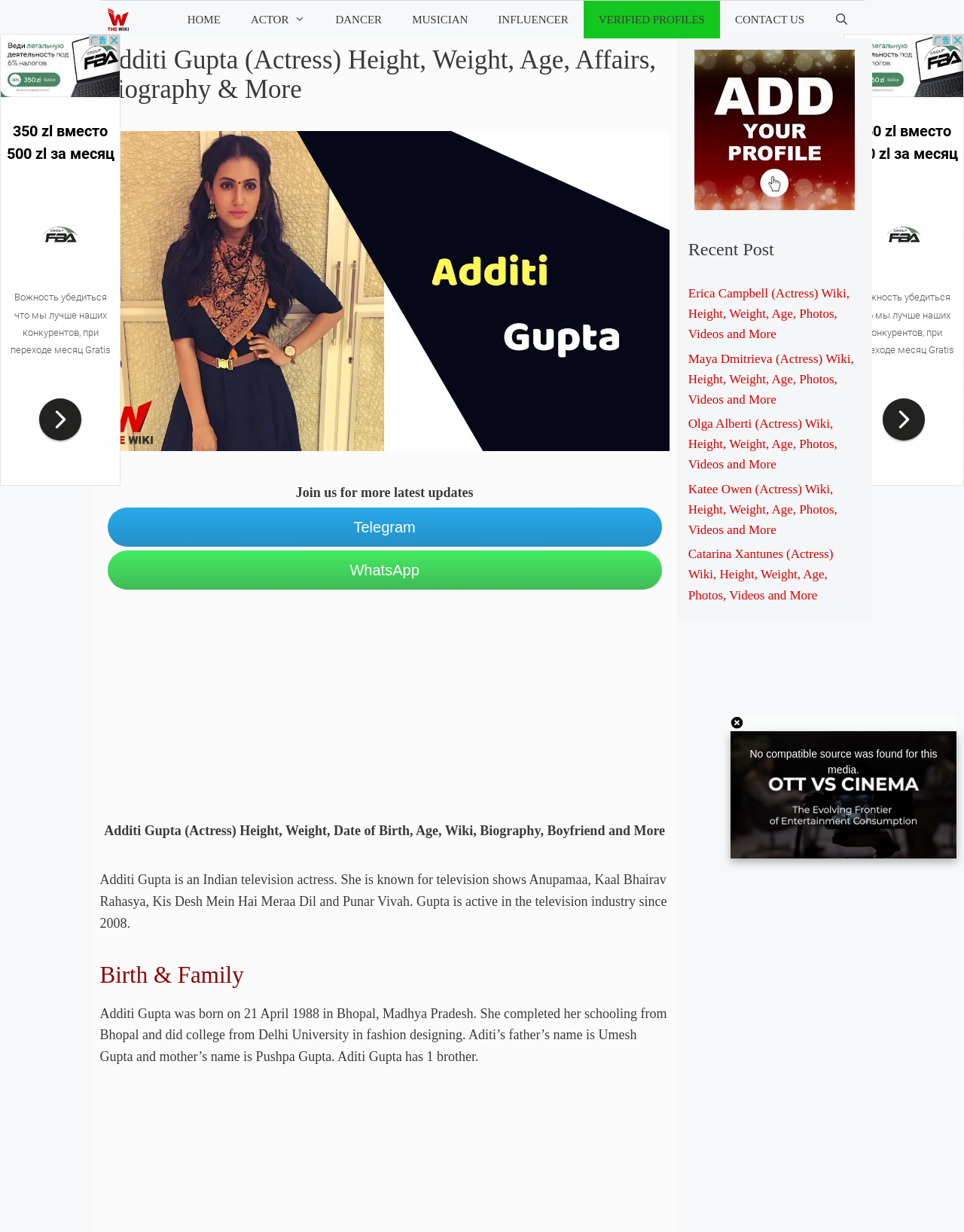What is the category of the link 'ACTOR'
Provide a concise answer using a single word or phrase based on the image.

Navigation